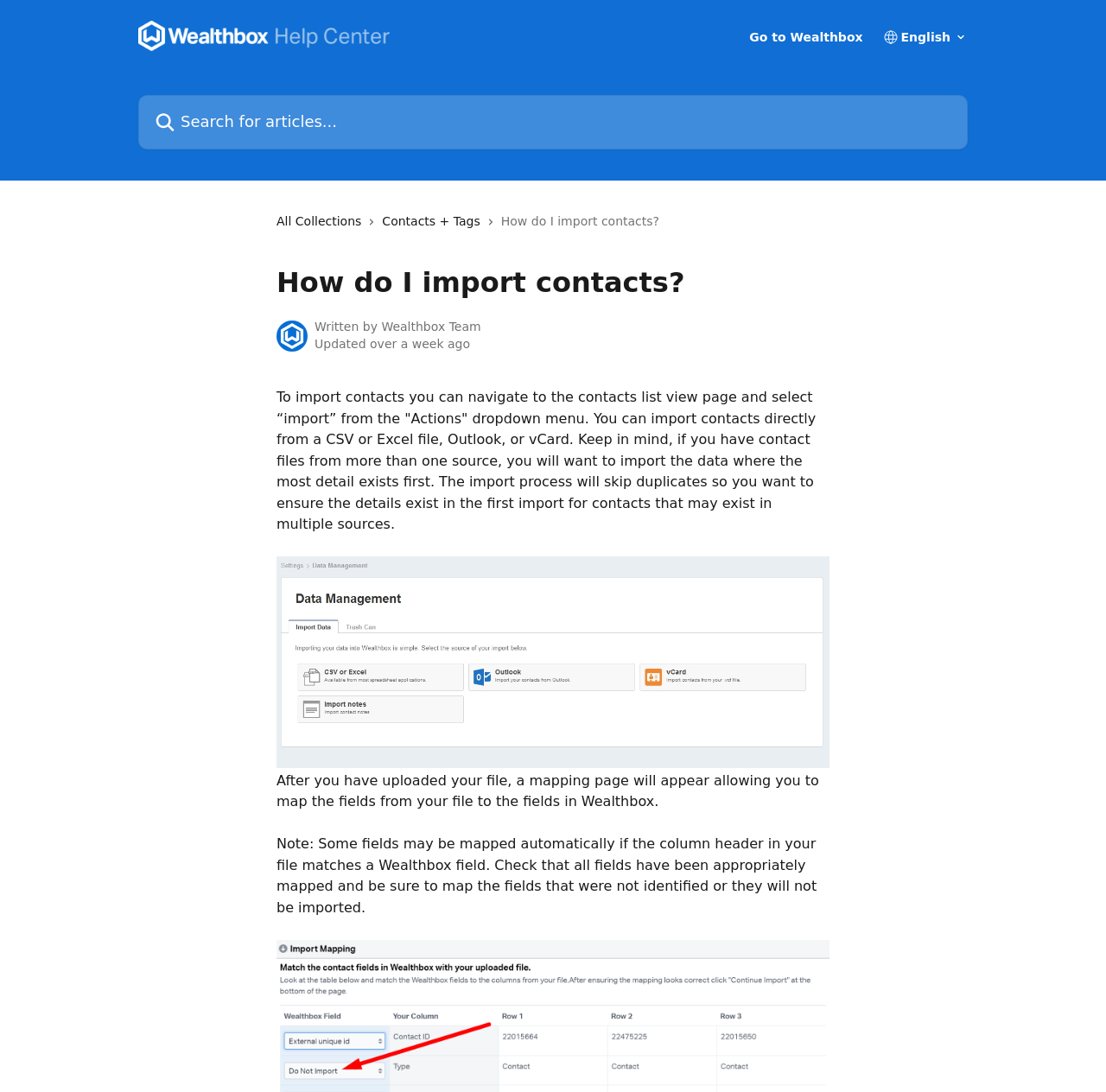Refer to the image and provide an in-depth answer to the question: 
What is the purpose of the mapping page after uploading a file?

After uploading a file, a mapping page appears, allowing the user to map the fields from the file to the fields in Wealthbox. This is necessary to ensure that the data is imported correctly and that all fields are properly mapped.